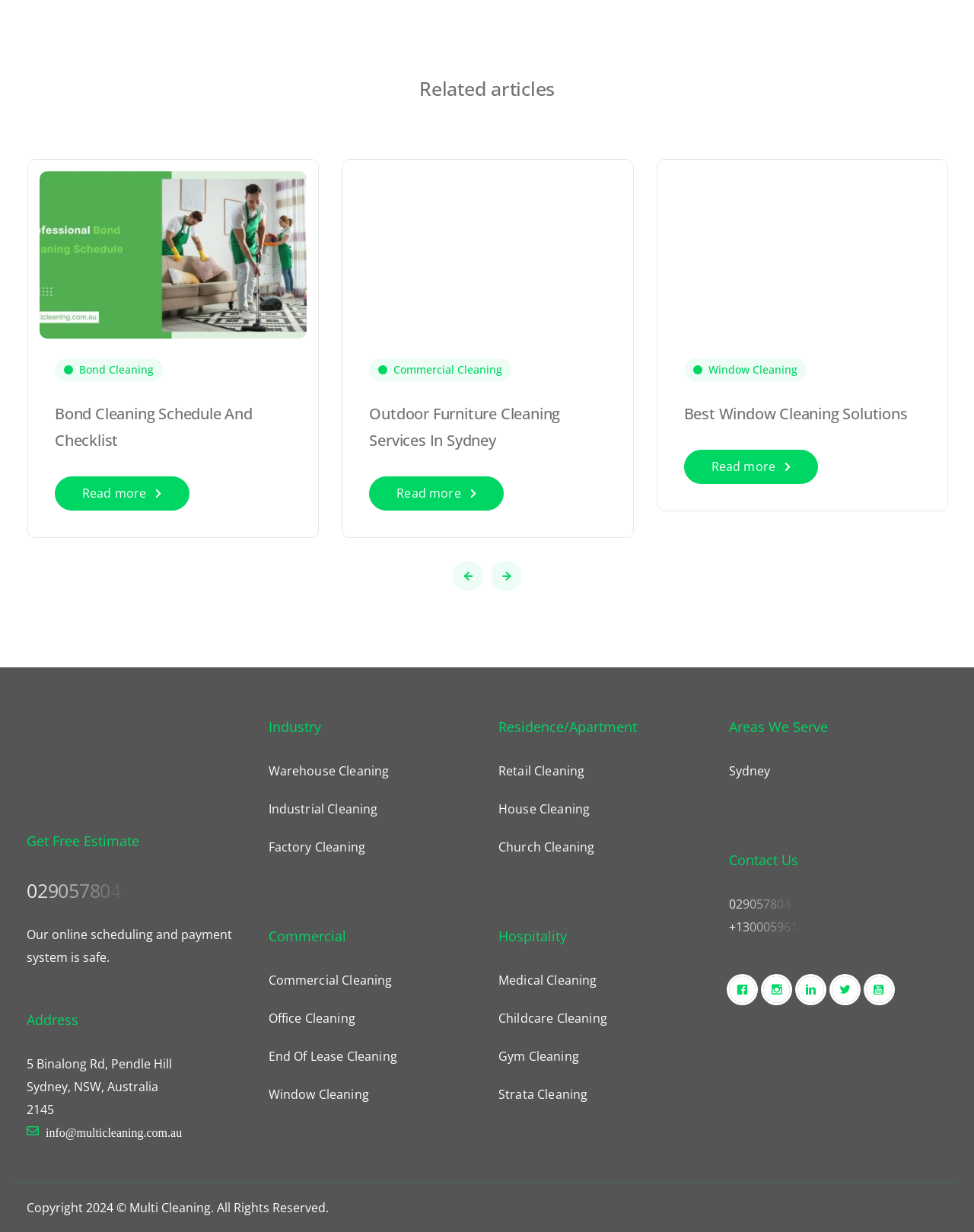Please specify the bounding box coordinates in the format (top-left x, top-left y, bottom-right x, bottom-right y), with values ranging from 0 to 1. Identify the bounding box for the UI component described as follows: peijingteh

None